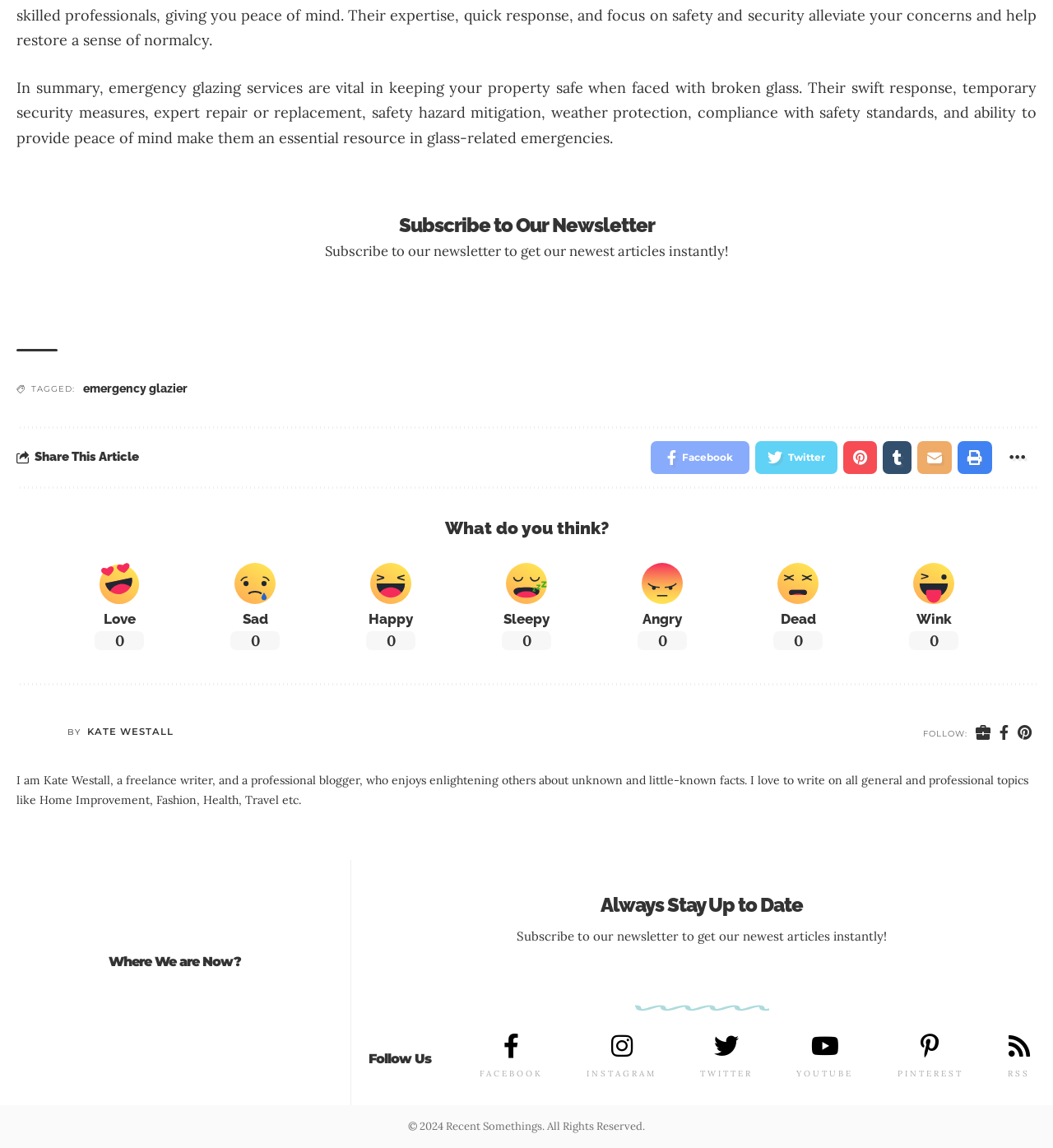What is the copyright year of the website?
Please provide a comprehensive answer to the question based on the webpage screenshot.

The copyright year of the website can be found by reading the static text element at the bottom of the page, which says '© 2024 Recent Somethings. All Rights Reserved'.